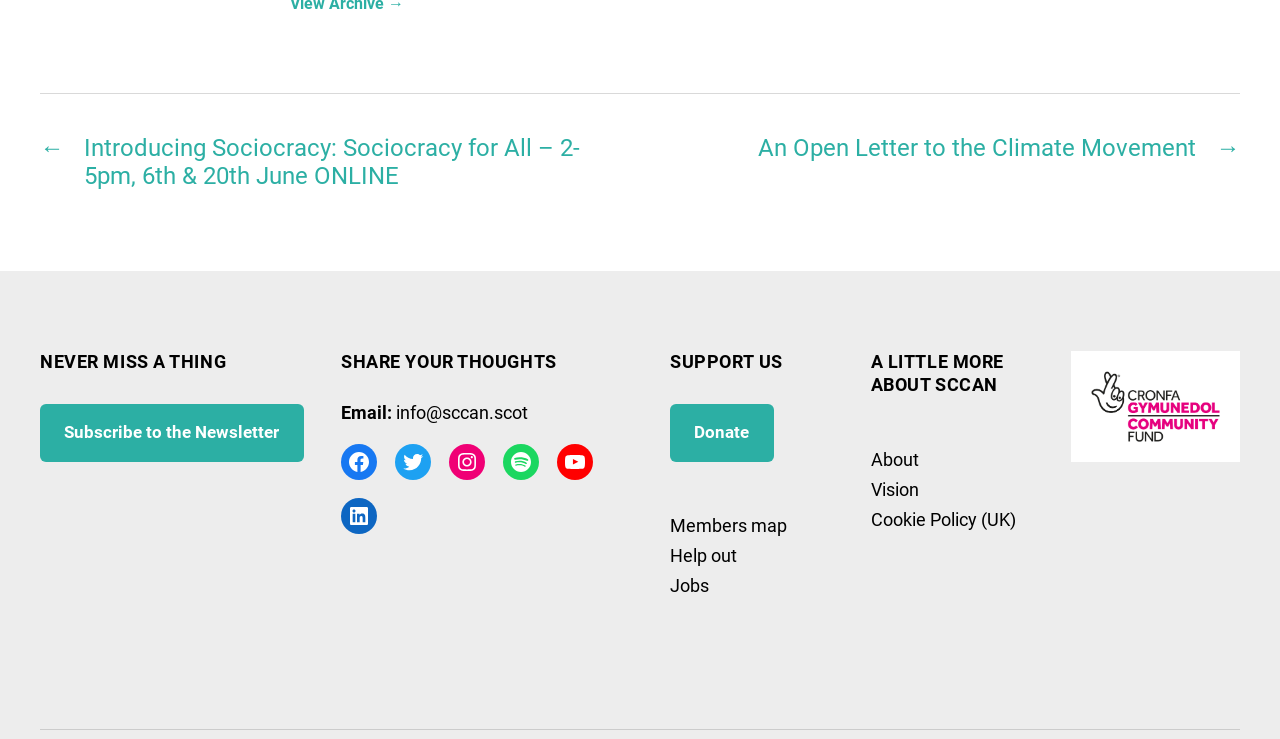Can you find the bounding box coordinates of the area I should click to execute the following instruction: "Read the post about Sociocracy"?

[0.031, 0.181, 0.484, 0.259]